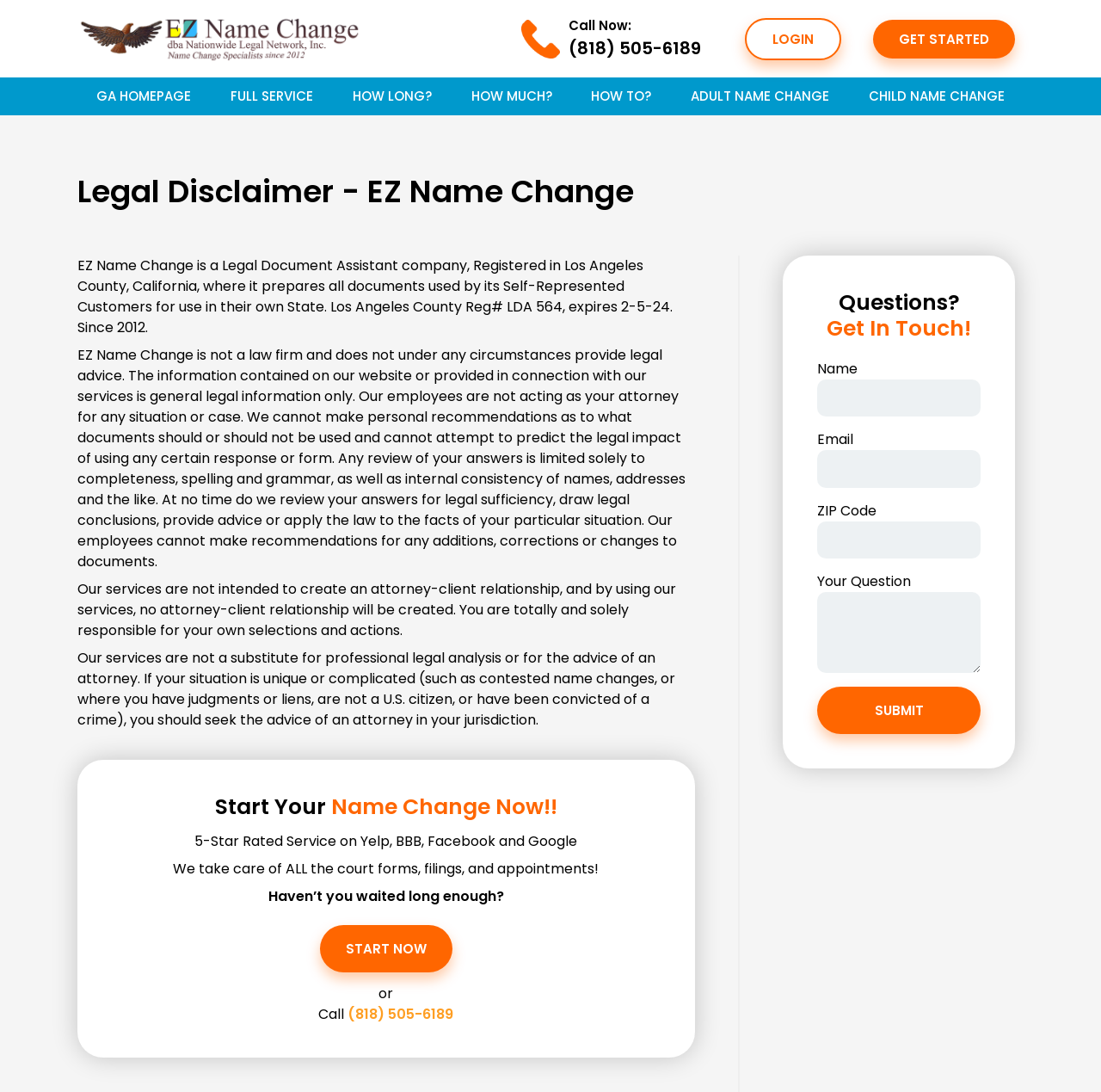Locate the bounding box coordinates of the element you need to click to accomplish the task described by this instruction: "Enter your name in the input field".

[0.742, 0.347, 0.891, 0.382]